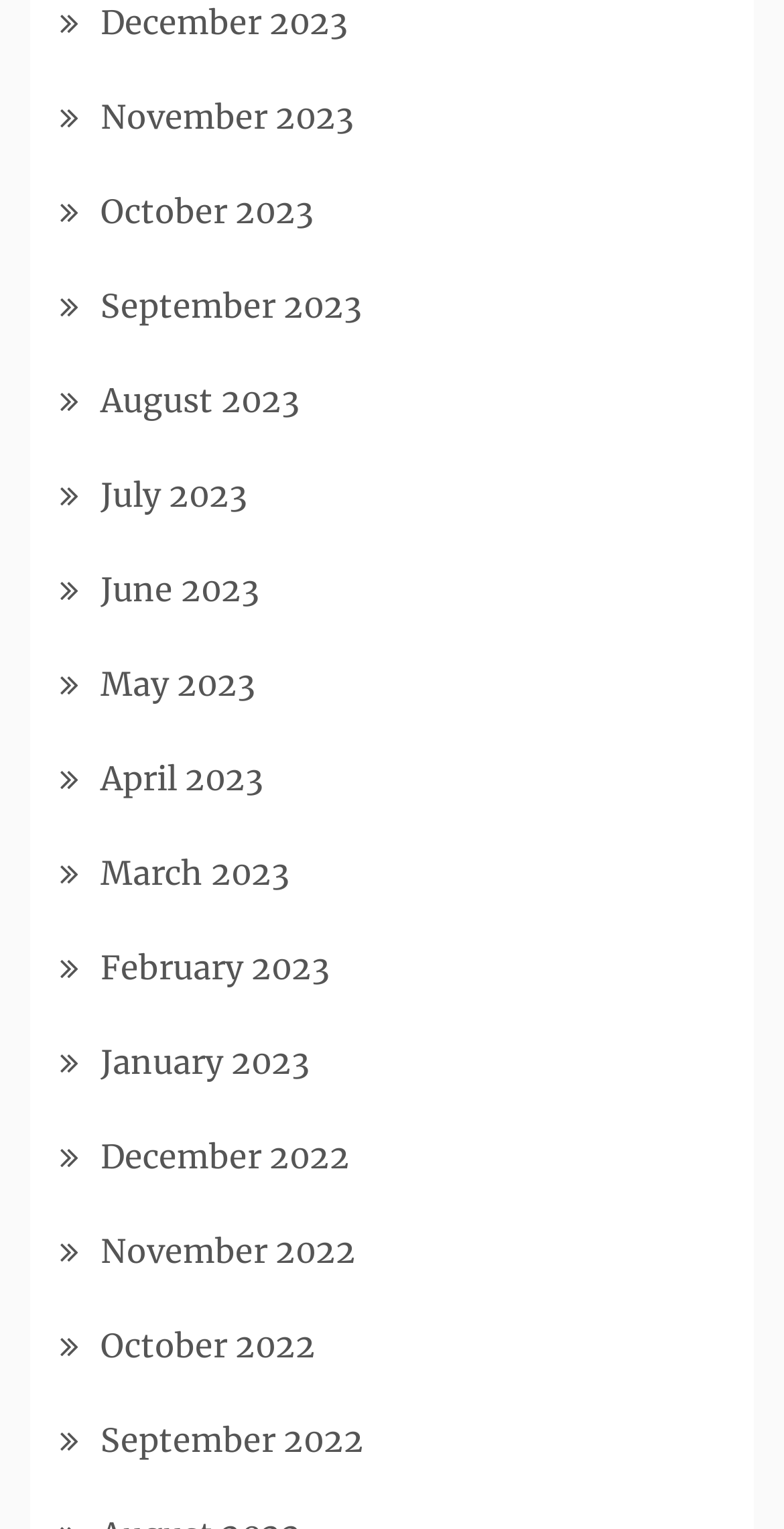Locate the bounding box coordinates of the element that should be clicked to execute the following instruction: "View January 2023".

[0.128, 0.681, 0.395, 0.708]